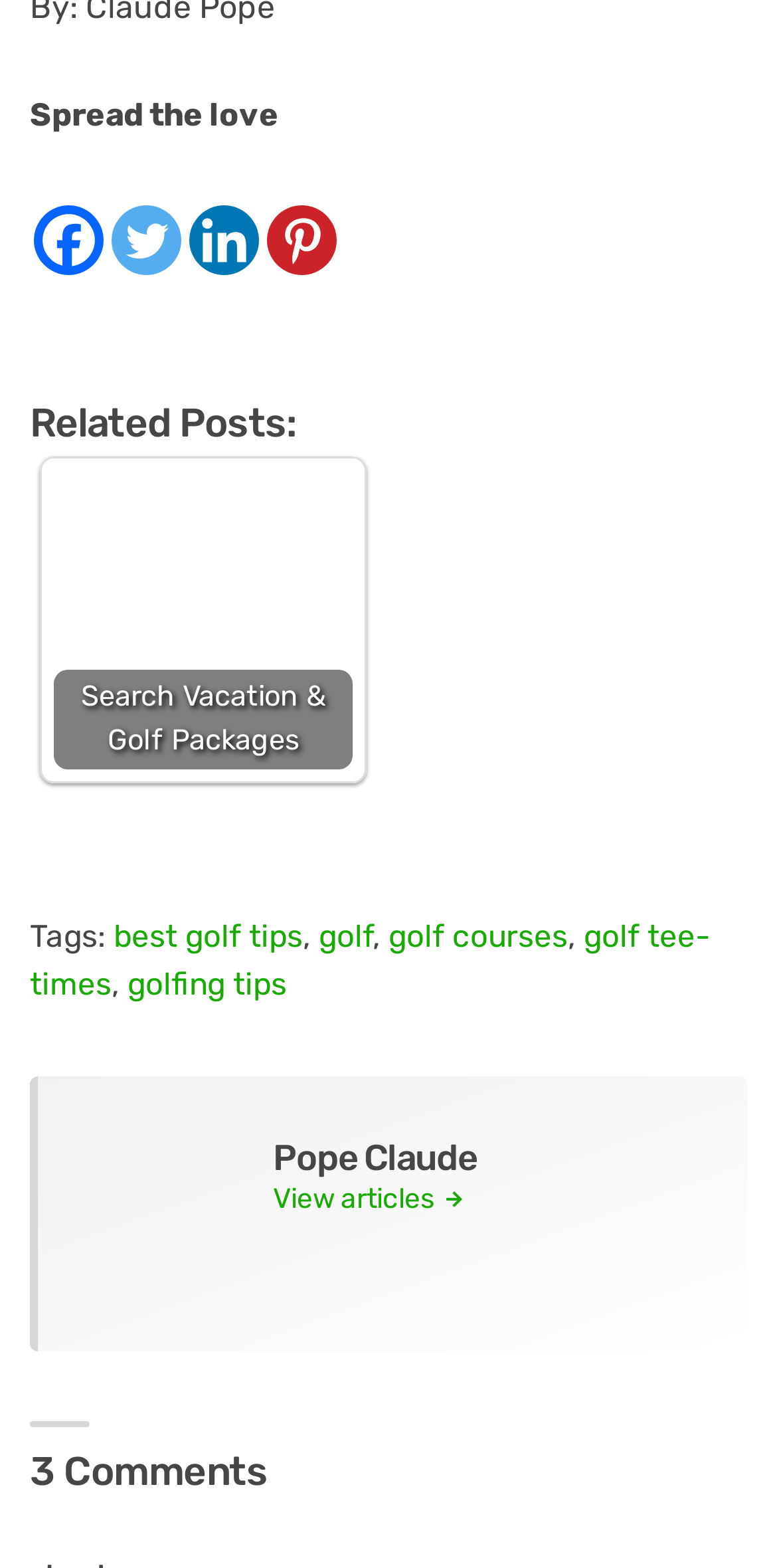Find the bounding box coordinates of the clickable area required to complete the following action: "Click the 'Search' icon".

None